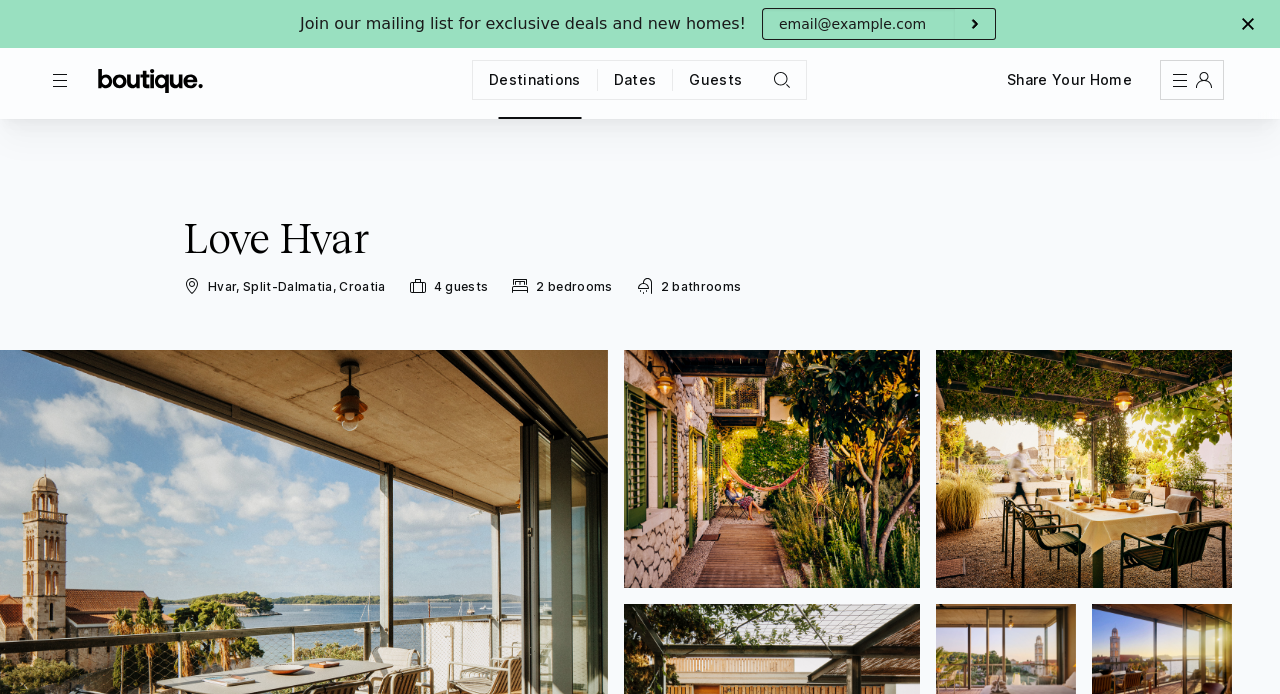How many guests can this apartment accommodate?
Give a detailed response to the question by analyzing the screenshot.

I found this answer by looking at the static text '4' which is located next to the text 'guests', indicating that this apartment can accommodate 4 guests.